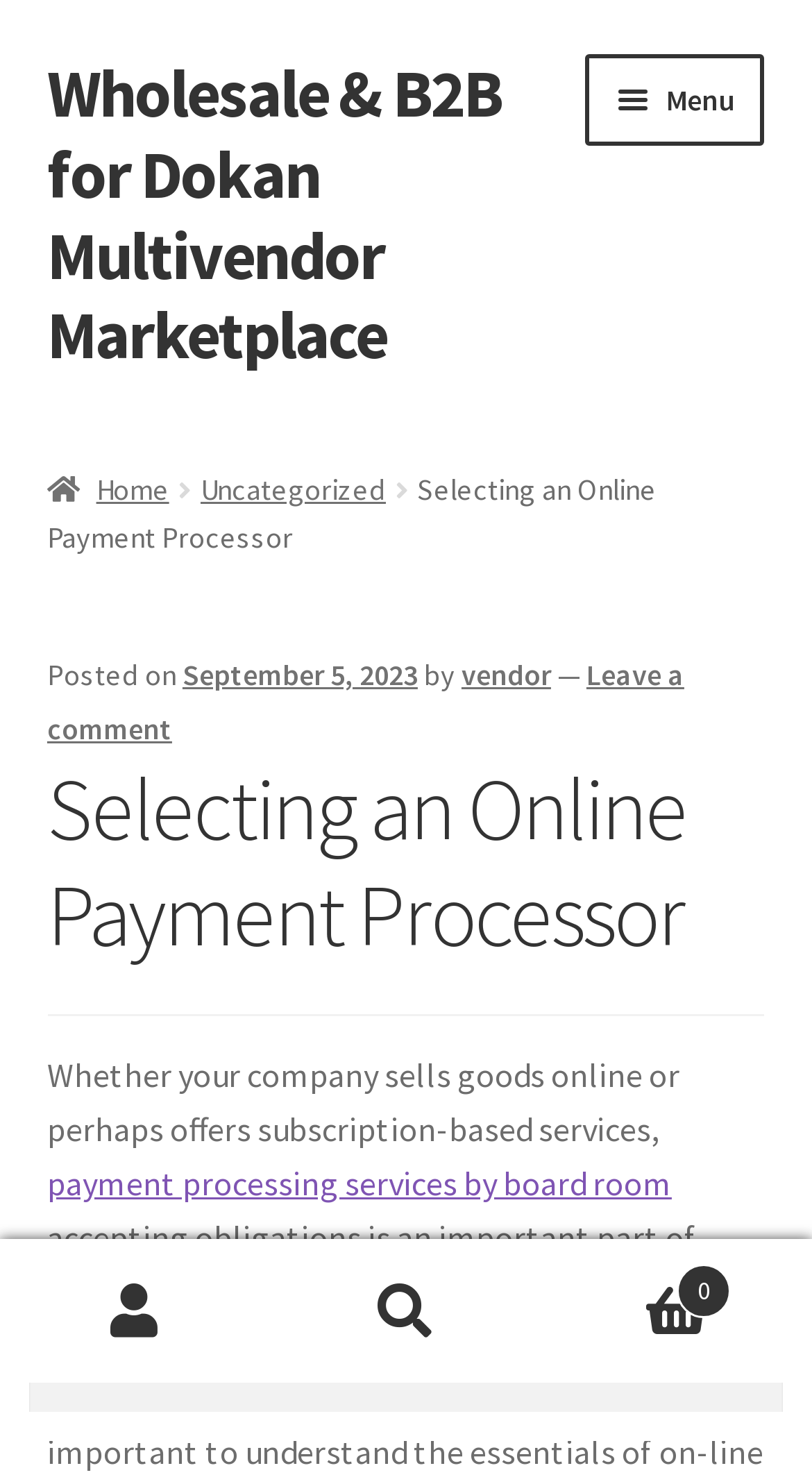Identify the webpage's primary heading and generate its text.

Selecting an Online Payment Processor